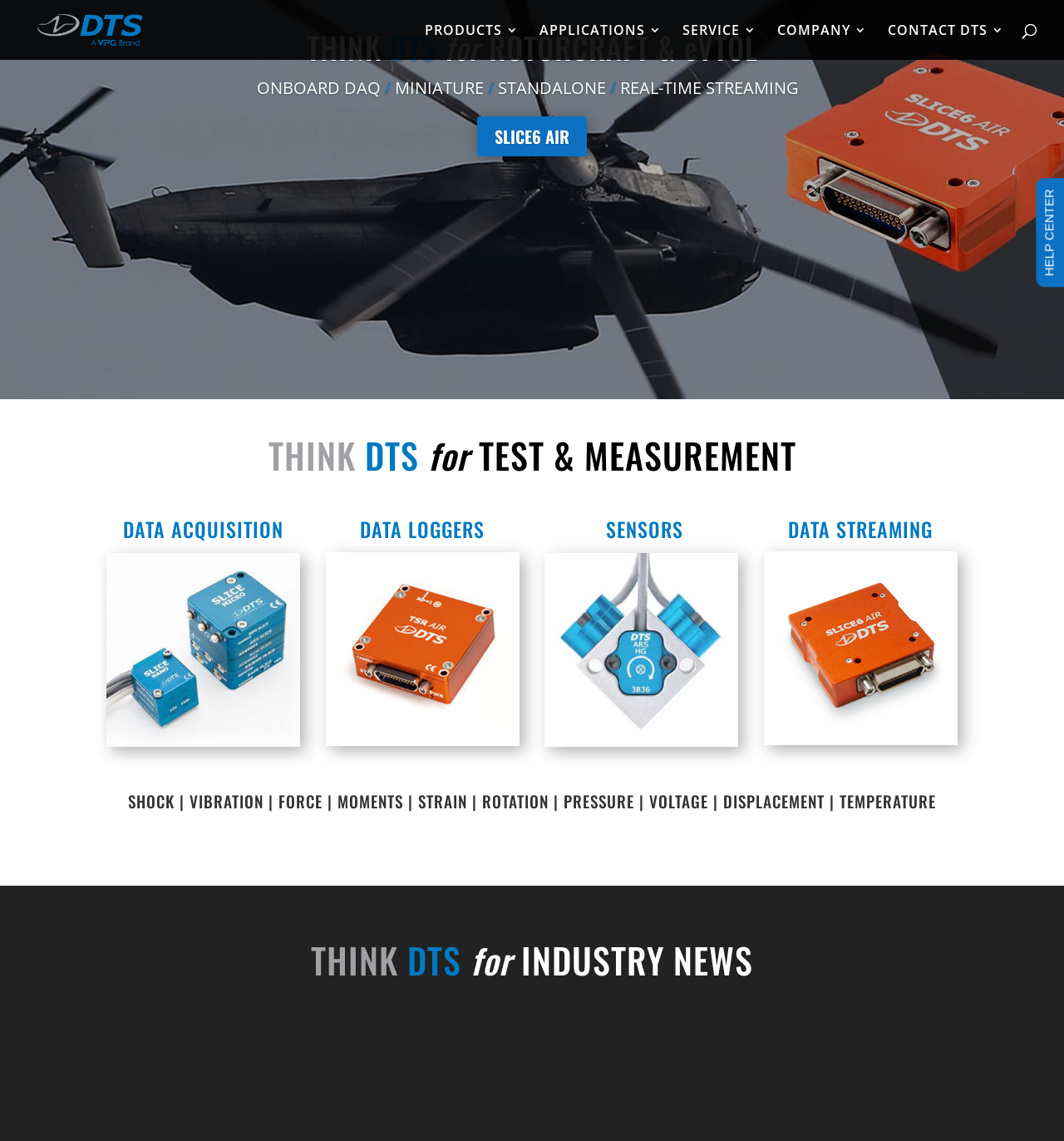With reference to the image, please provide a detailed answer to the following question: What is the name of the data streaming product?

The name of the data streaming product can be found in the middle section of the webpage, where there is a heading 'DATA STREAMING'. Below this heading, there is a link 'DTS-Data-Streaming', which is likely the name of the product.